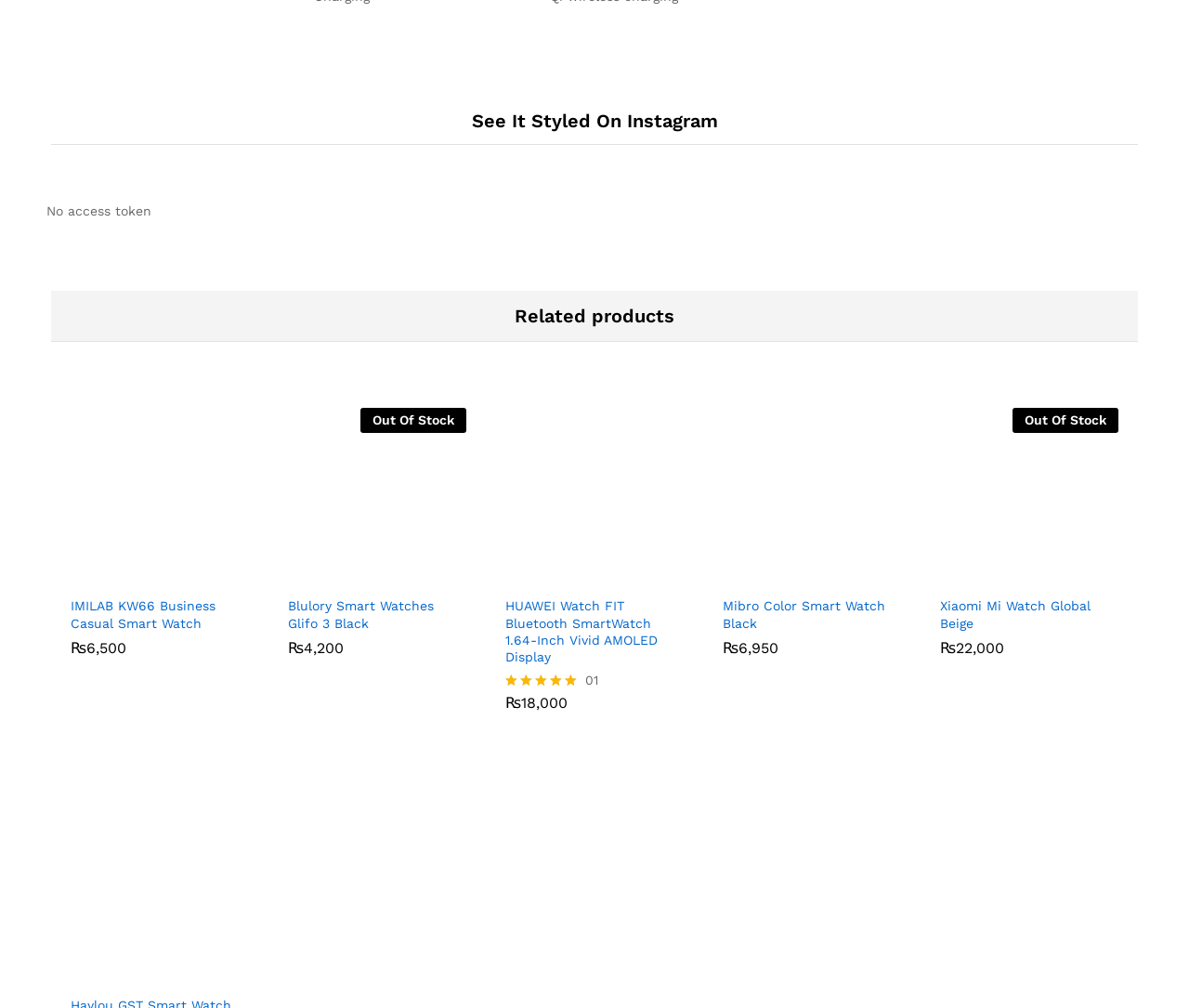What is the rating of the product 'HUAWEI Watch FIT Bluetooth SmartWatch 1.64-Inch Vivid AMOLED Display'
Answer the question with a detailed and thorough explanation.

I found the rating of the product 'HUAWEI Watch FIT Bluetooth SmartWatch 1.64-Inch Vivid AMOLED Display' by looking at the image element with the text 'Rated 5.00 out of 5' which is located below the heading 'HUAWEI Watch FIT Bluetooth SmartWatch 1.64-Inch Vivid AMOLED Display'.